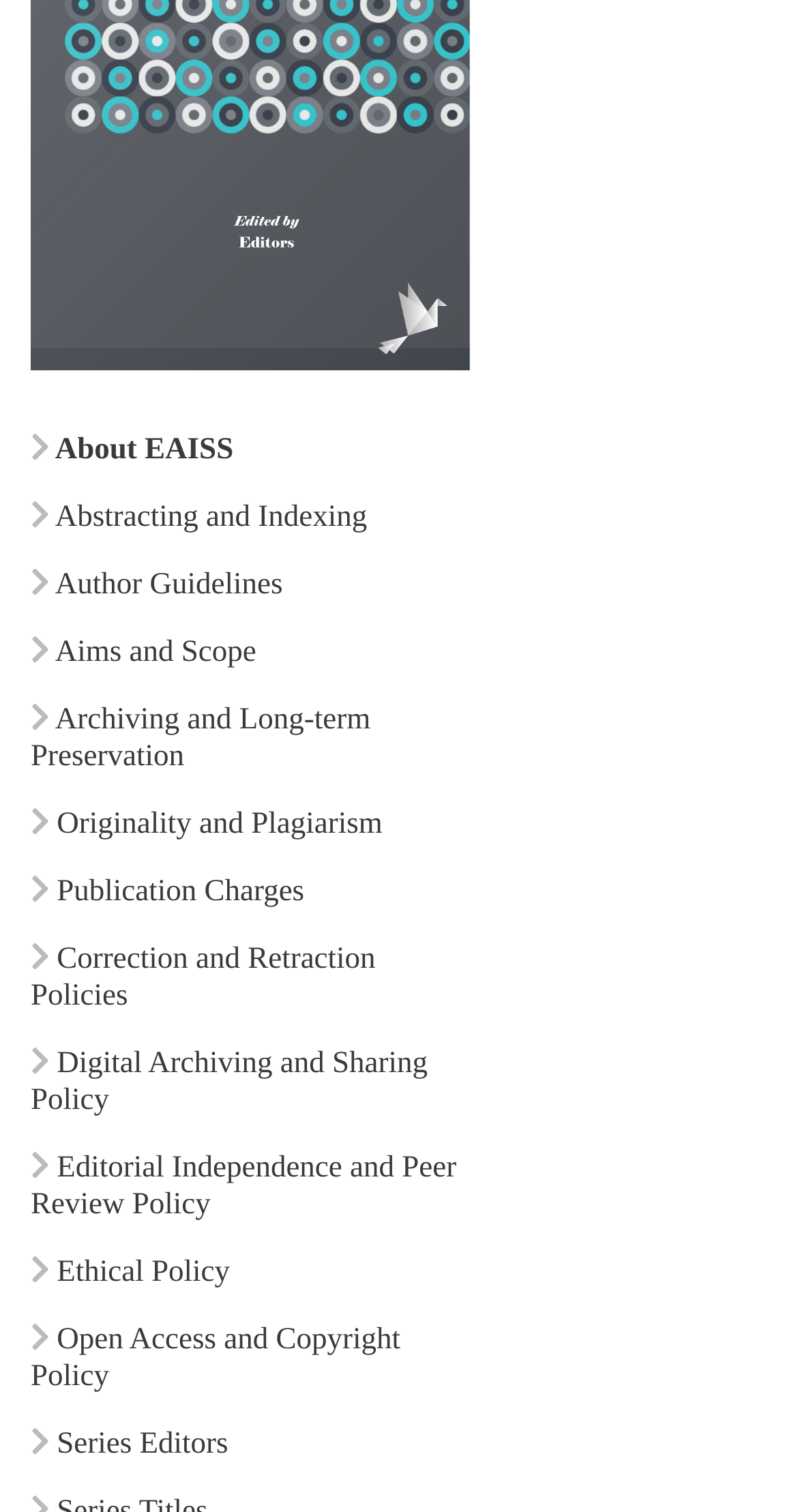Locate the bounding box of the UI element defined by this description: "Aims and Scope". The coordinates should be given as four float numbers between 0 and 1, formatted as [left, top, right, bottom].

[0.069, 0.421, 0.321, 0.443]